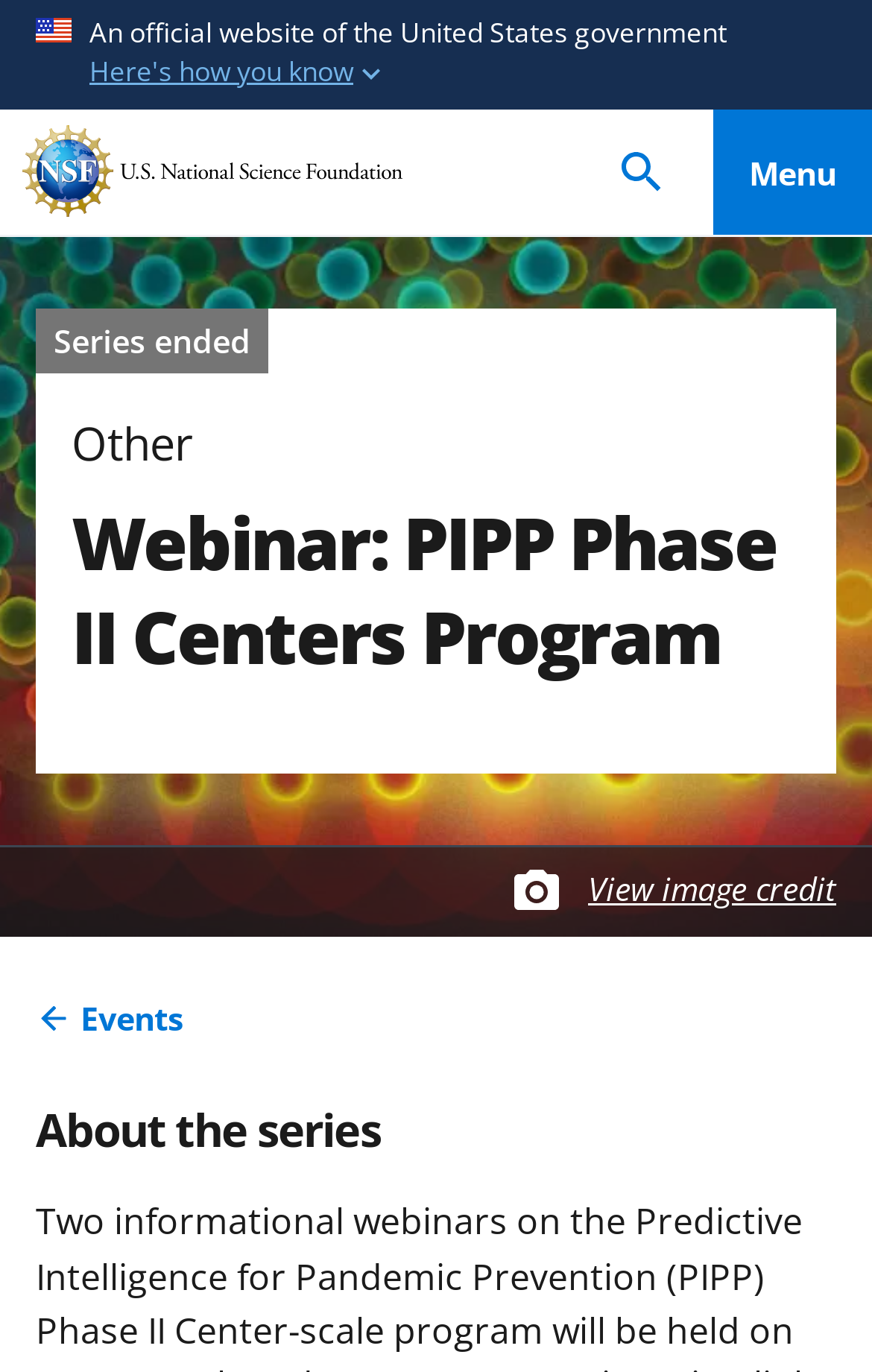Respond concisely with one word or phrase to the following query:
What is the purpose of the button 'Here's how you know'?

To provide information about the government website